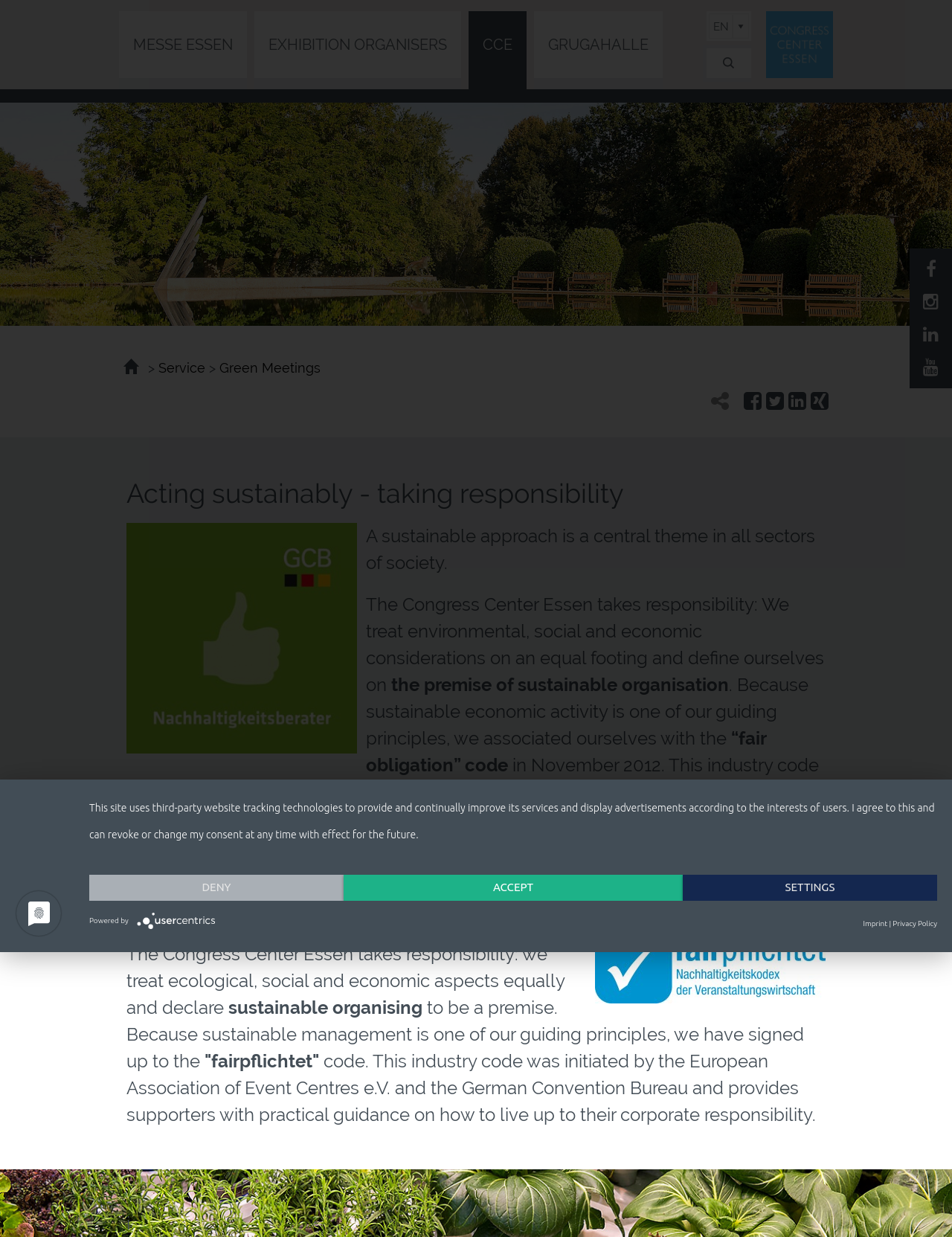Please specify the bounding box coordinates of the clickable region necessary for completing the following instruction: "Read about sustainability". The coordinates must consist of four float numbers between 0 and 1, i.e., [left, top, right, bottom].

[0.133, 0.387, 0.867, 0.411]